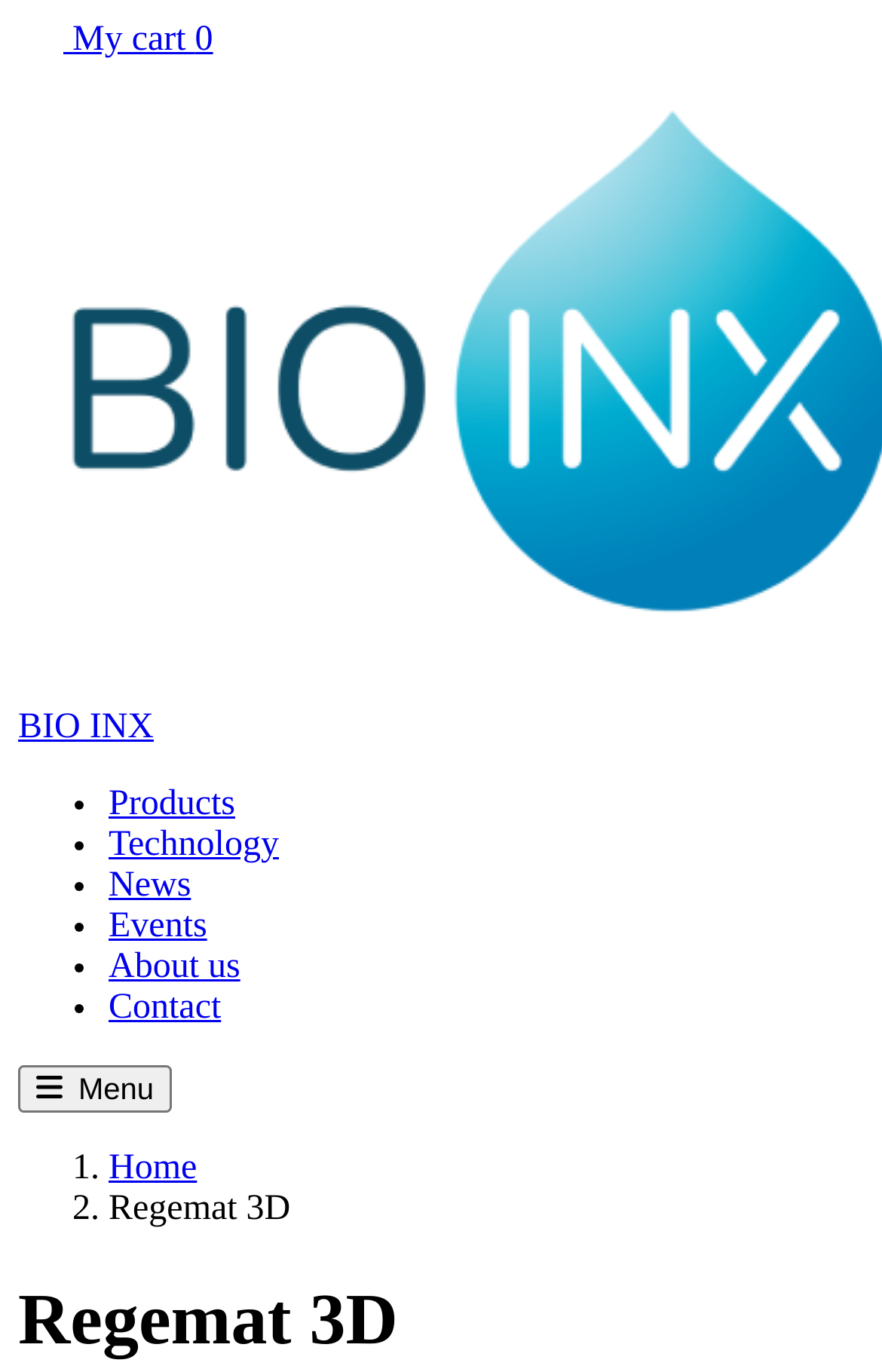Please mark the bounding box coordinates of the area that should be clicked to carry out the instruction: "View quote".

[0.021, 0.013, 0.979, 0.046]